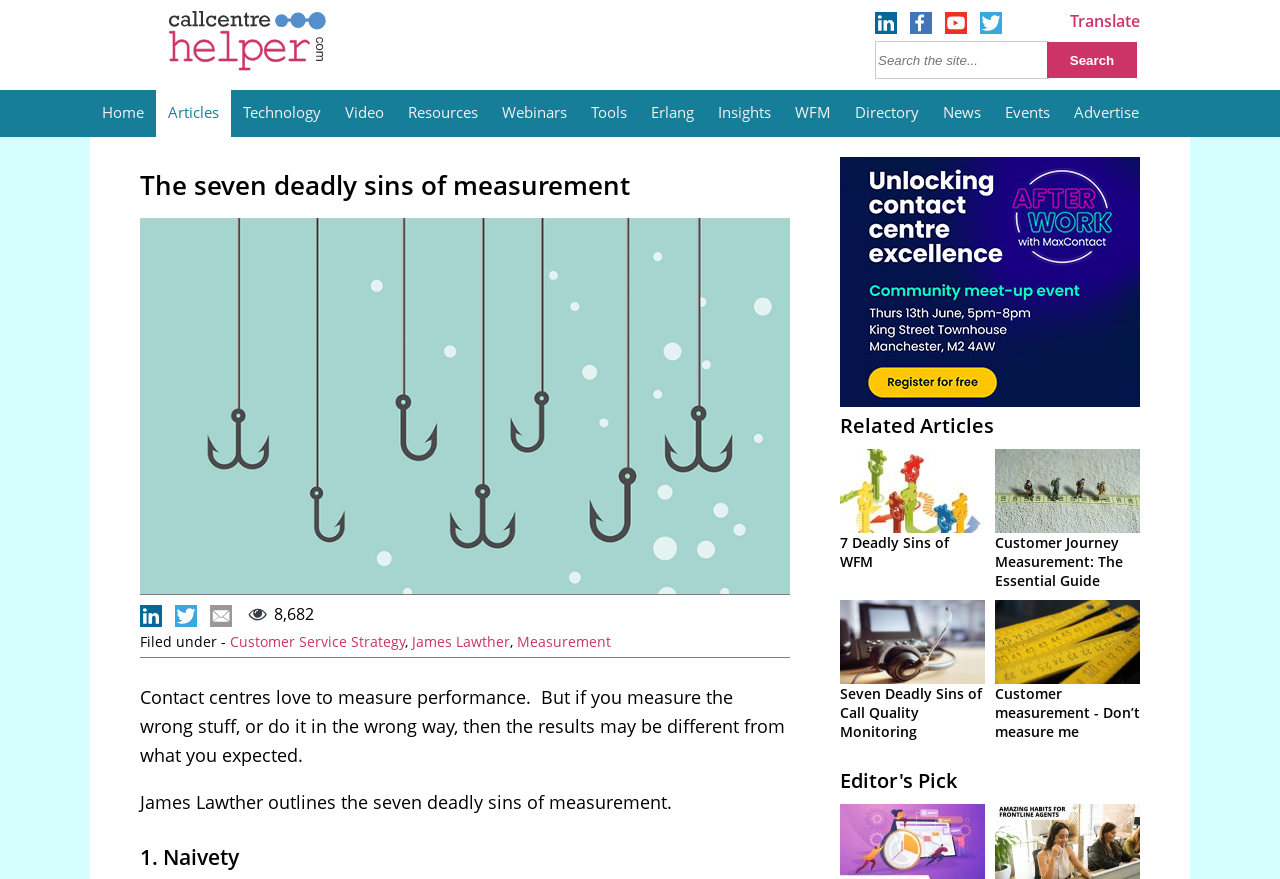What is the main heading of this webpage? Please extract and provide it.

The seven deadly sins of measurement